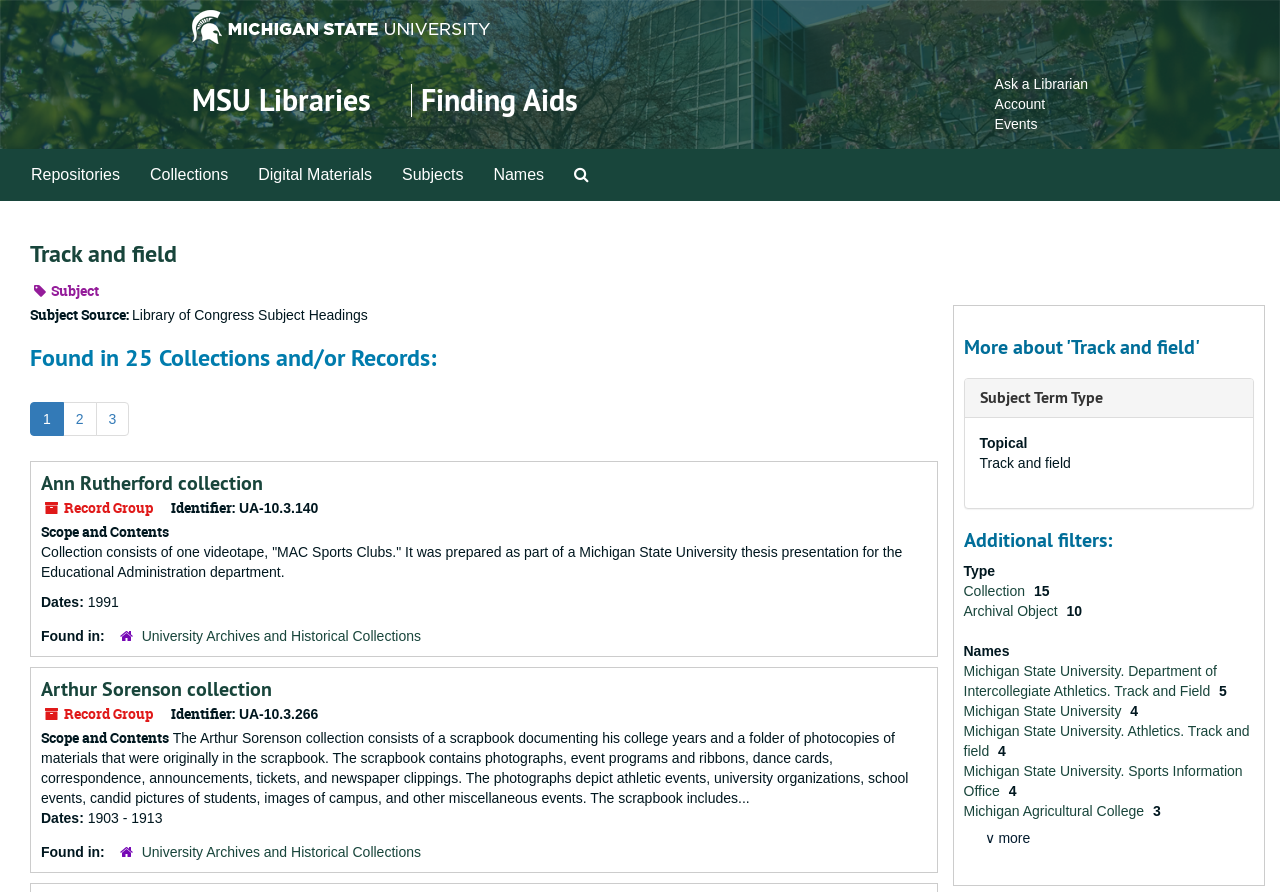Based on the visual content of the image, answer the question thoroughly: What is the identifier of the 'Ann Rutherford collection'?

The identifier can be found in the 'Identifier:' section of the 'Ann Rutherford collection' description, which is located below the 'Ann Rutherford collection' heading.